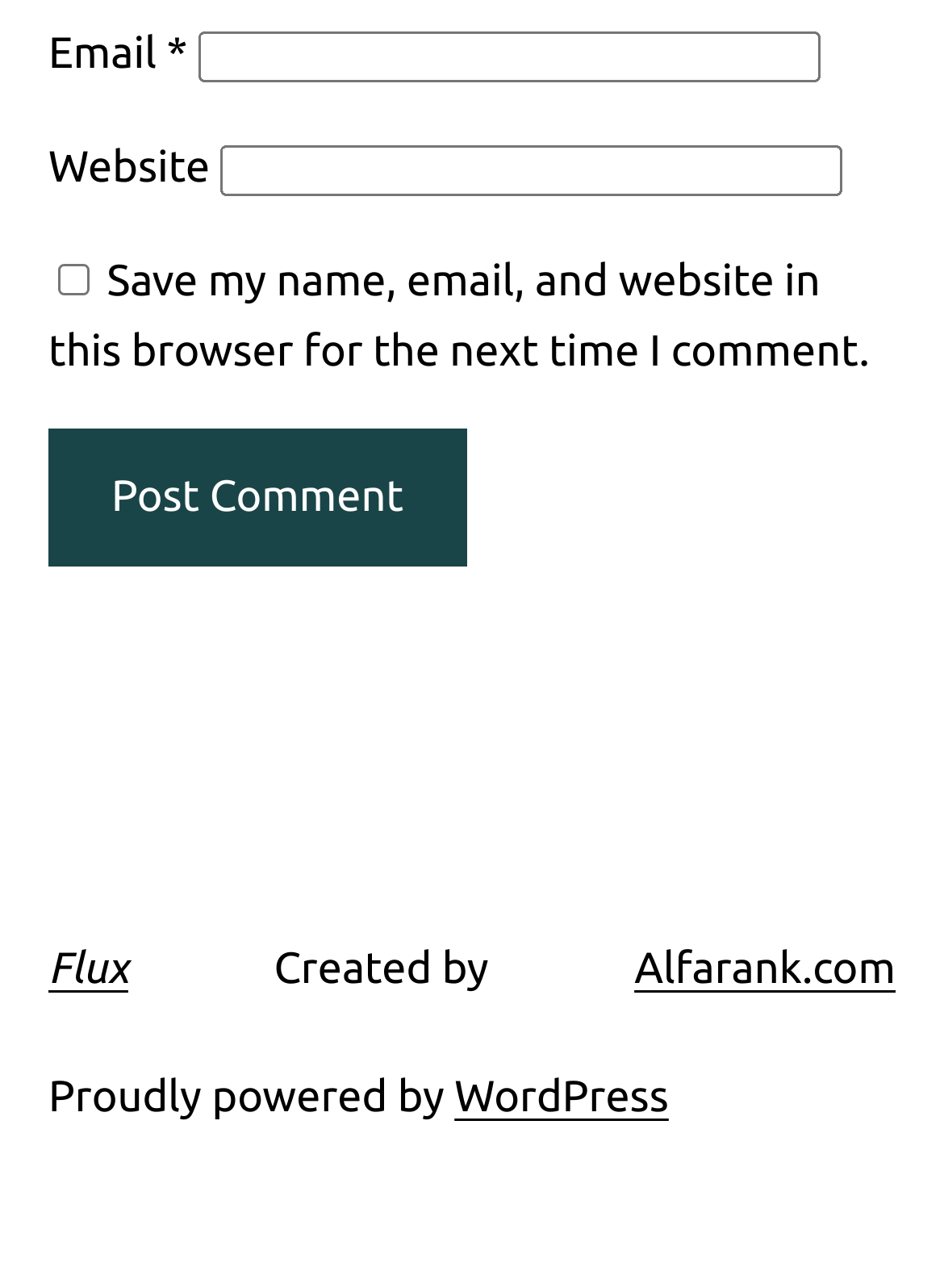Using the webpage screenshot, locate the HTML element that fits the following description and provide its bounding box: "parent_node: Email * aria-describedby="email-notes" name="email"".

[0.209, 0.025, 0.868, 0.064]